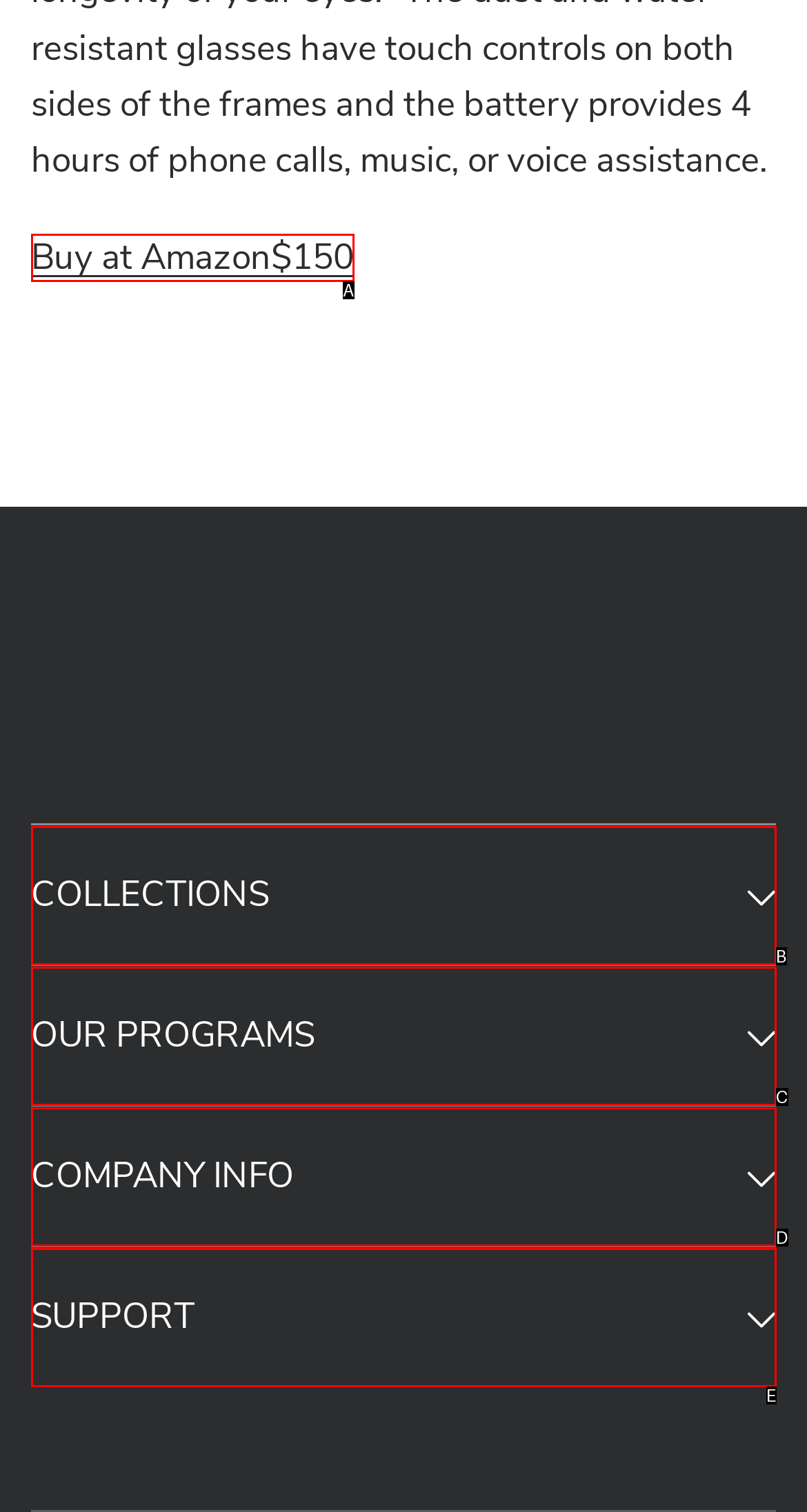Based on the description: Buy at Amazon$150, find the HTML element that matches it. Provide your answer as the letter of the chosen option.

A